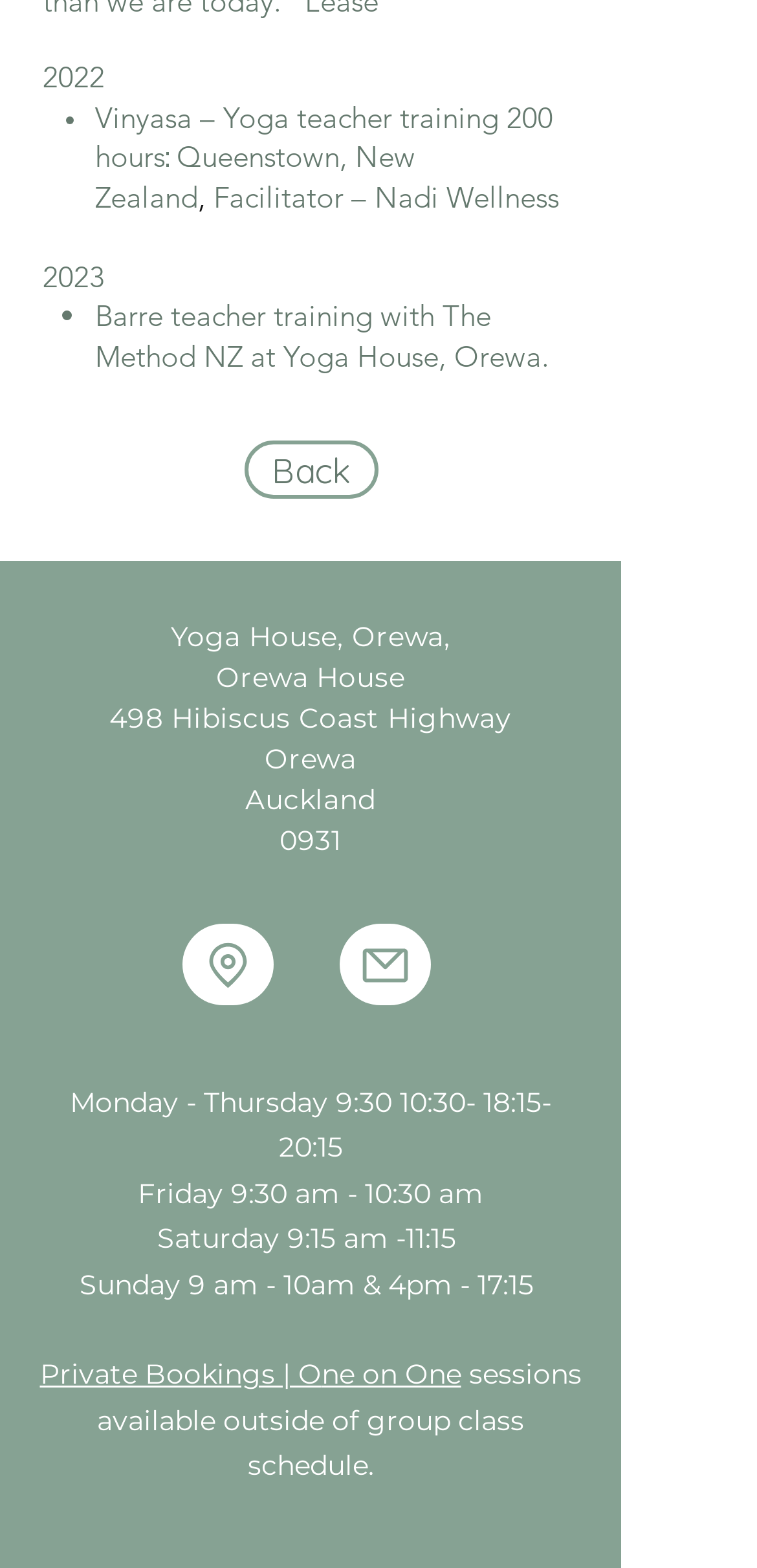Refer to the image and answer the question with as much detail as possible: What is the year of Vinyasa yoga teacher training?

I found the year '2022' next to the text 'Vinyasa – Yoga teacher training 200 hours' which suggests that it is the year of the training.